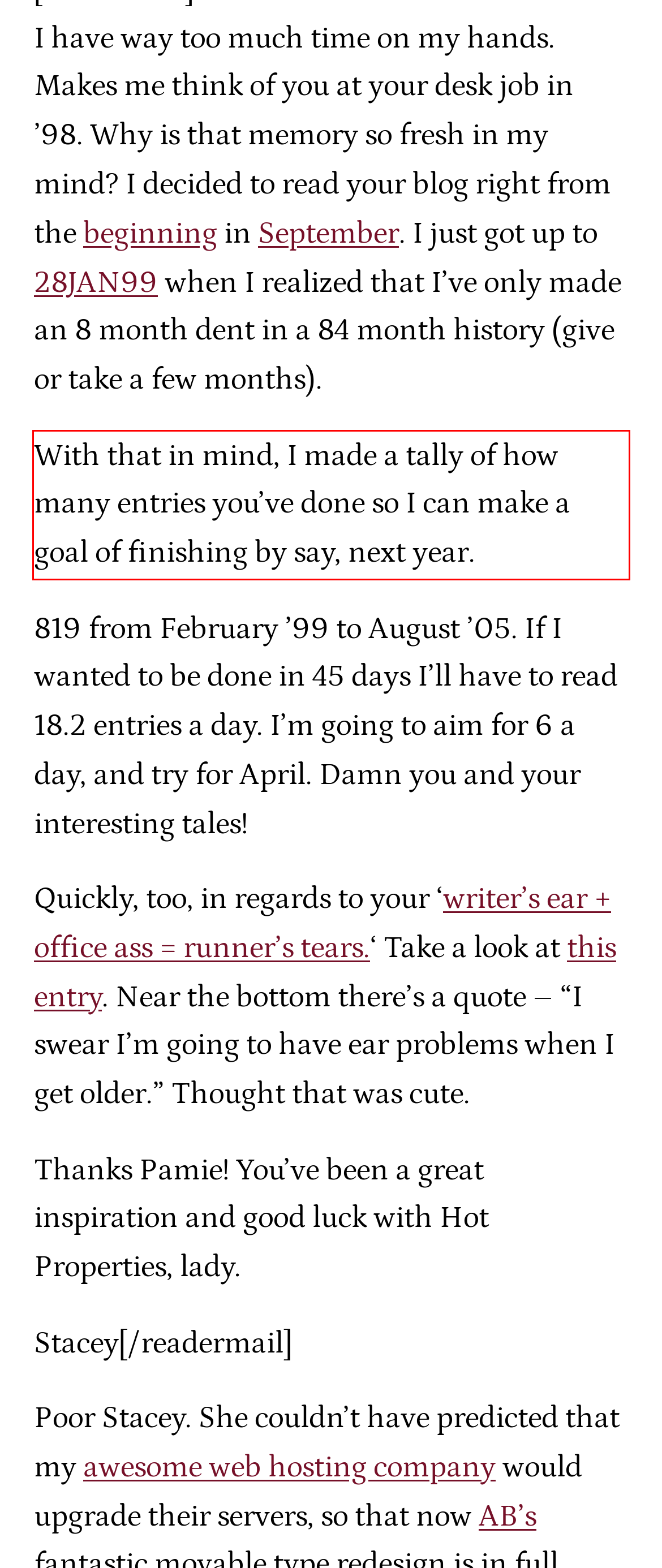Look at the provided screenshot of the webpage and perform OCR on the text within the red bounding box.

With that in mind, I made a tally of how many entries you’ve done so I can make a goal of finishing by say, next year.